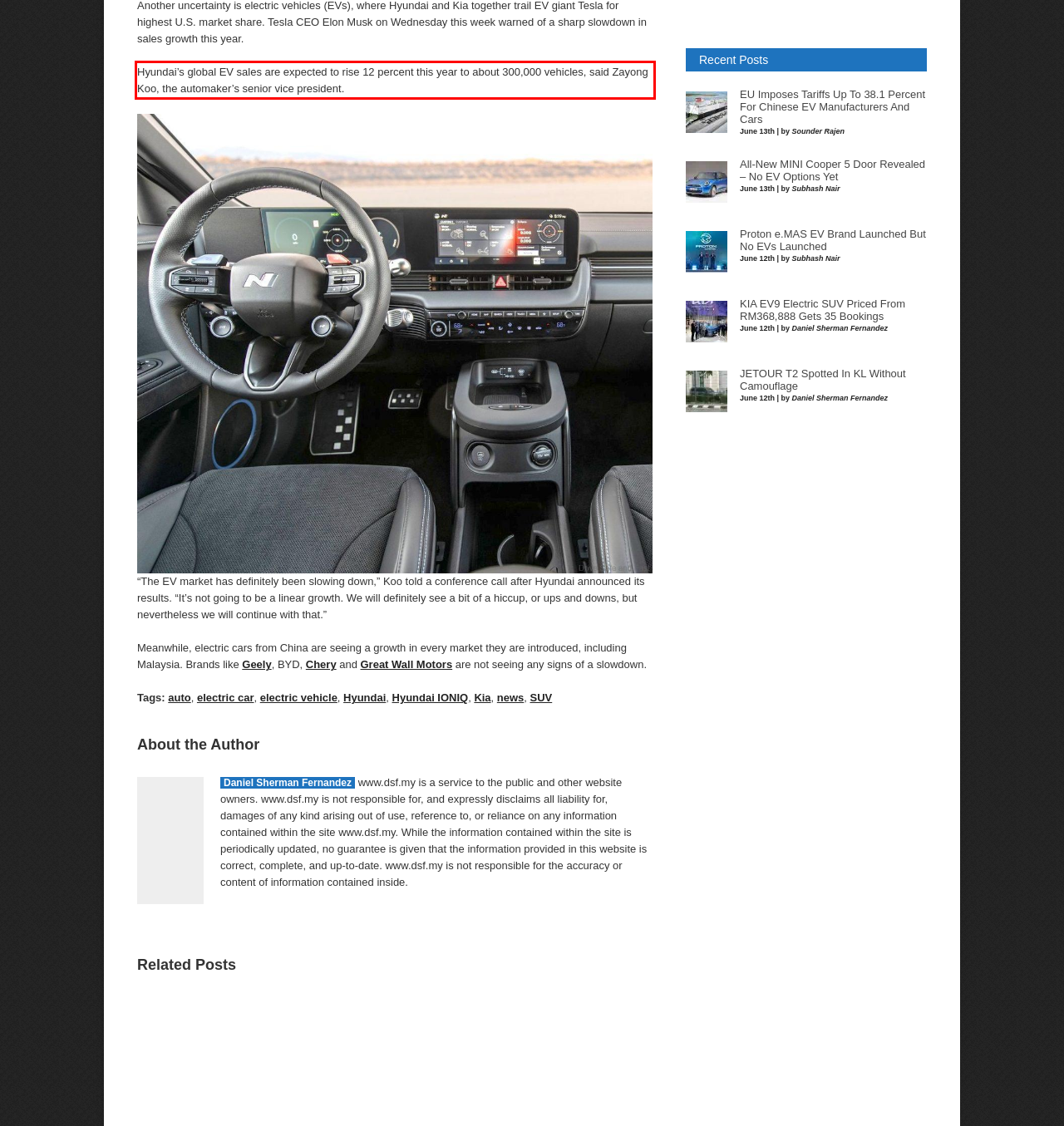Please use OCR to extract the text content from the red bounding box in the provided webpage screenshot.

Hyundai’s global EV sales are expected to rise 12 percent this year to about 300,000 vehicles, said Zayong Koo, the automaker’s senior vice president.